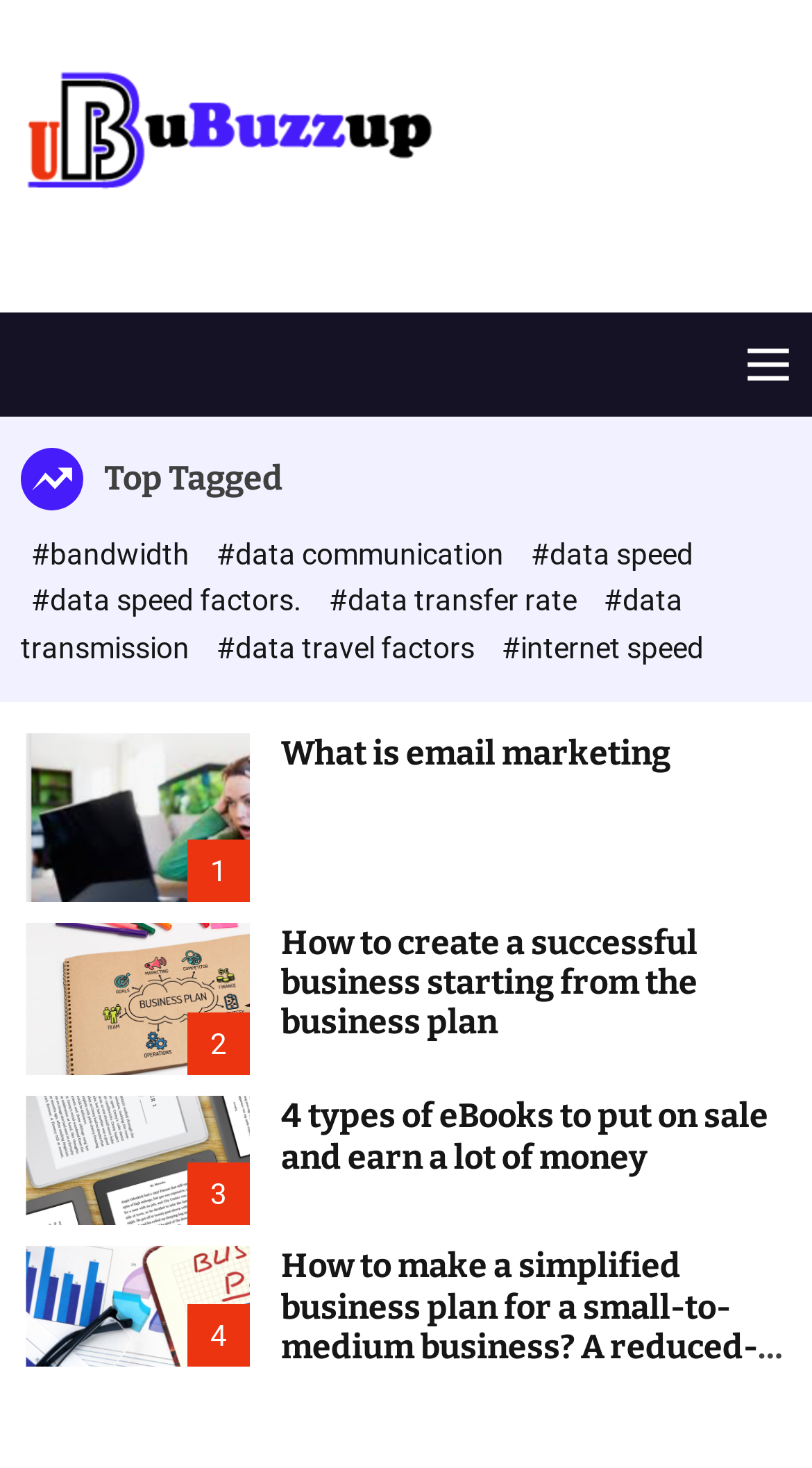Is there a menu button on the webpage?
Based on the image, answer the question with a single word or brief phrase.

Yes